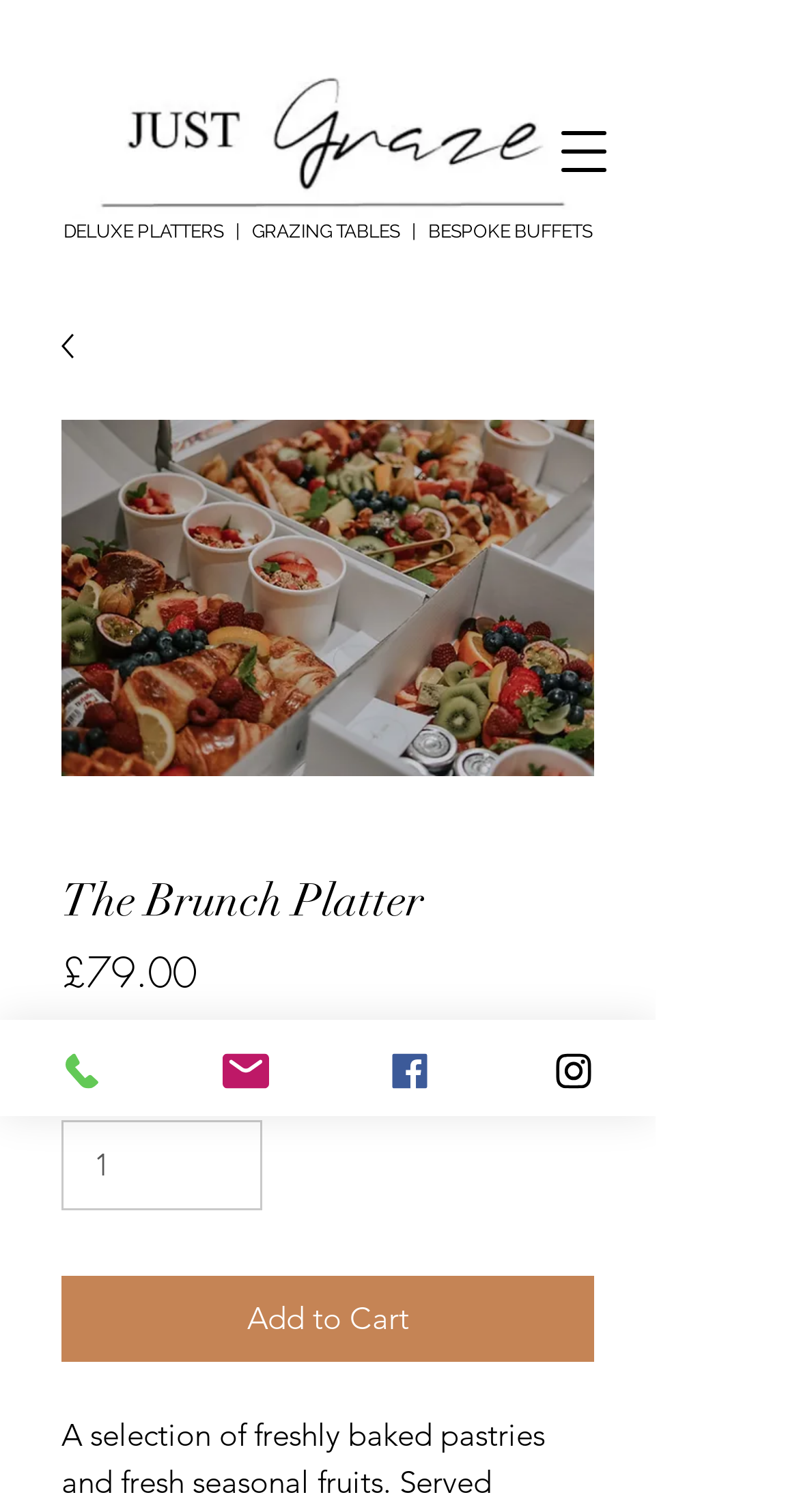Determine the bounding box of the UI element mentioned here: "Add to Cart". The coordinates must be in the format [left, top, right, bottom] with values ranging from 0 to 1.

[0.077, 0.843, 0.744, 0.901]